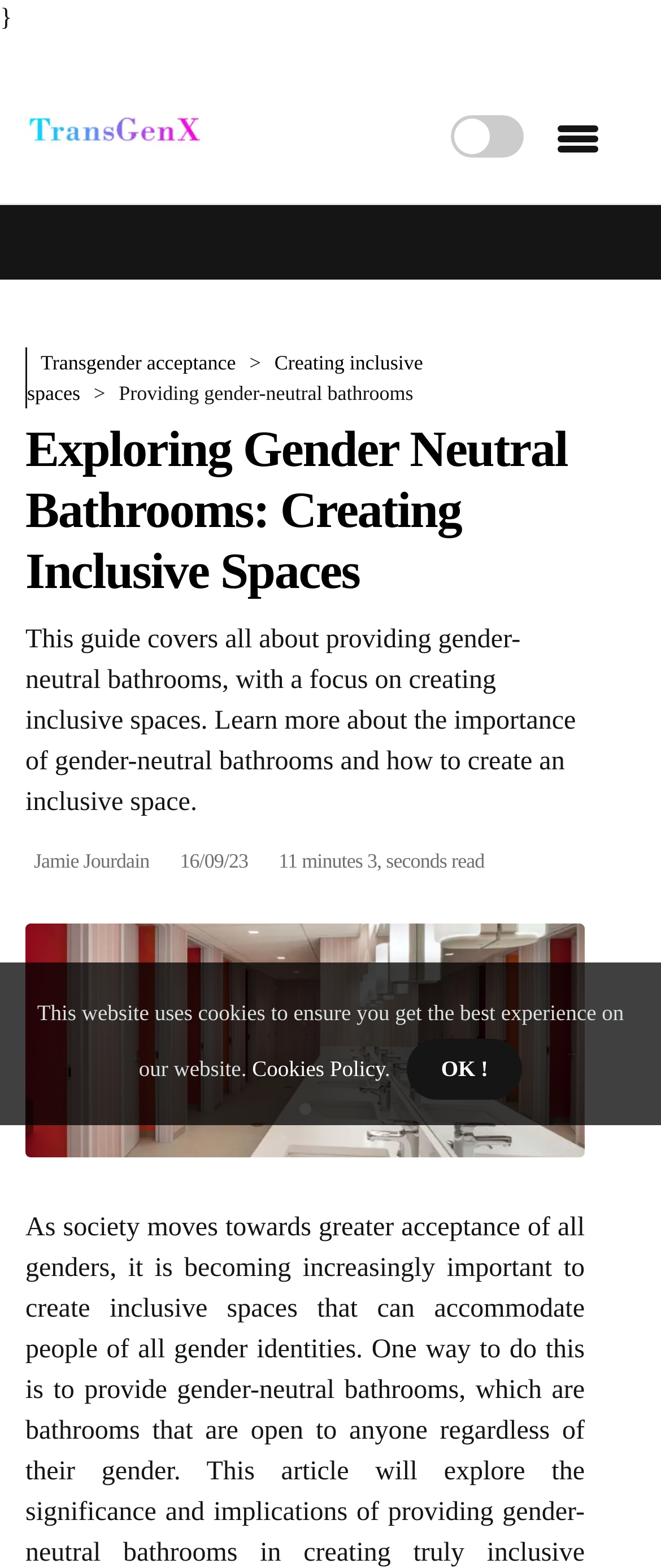What is the purpose of the image at the top of the page? Look at the image and give a one-word or short phrase answer.

Illustrating the guide